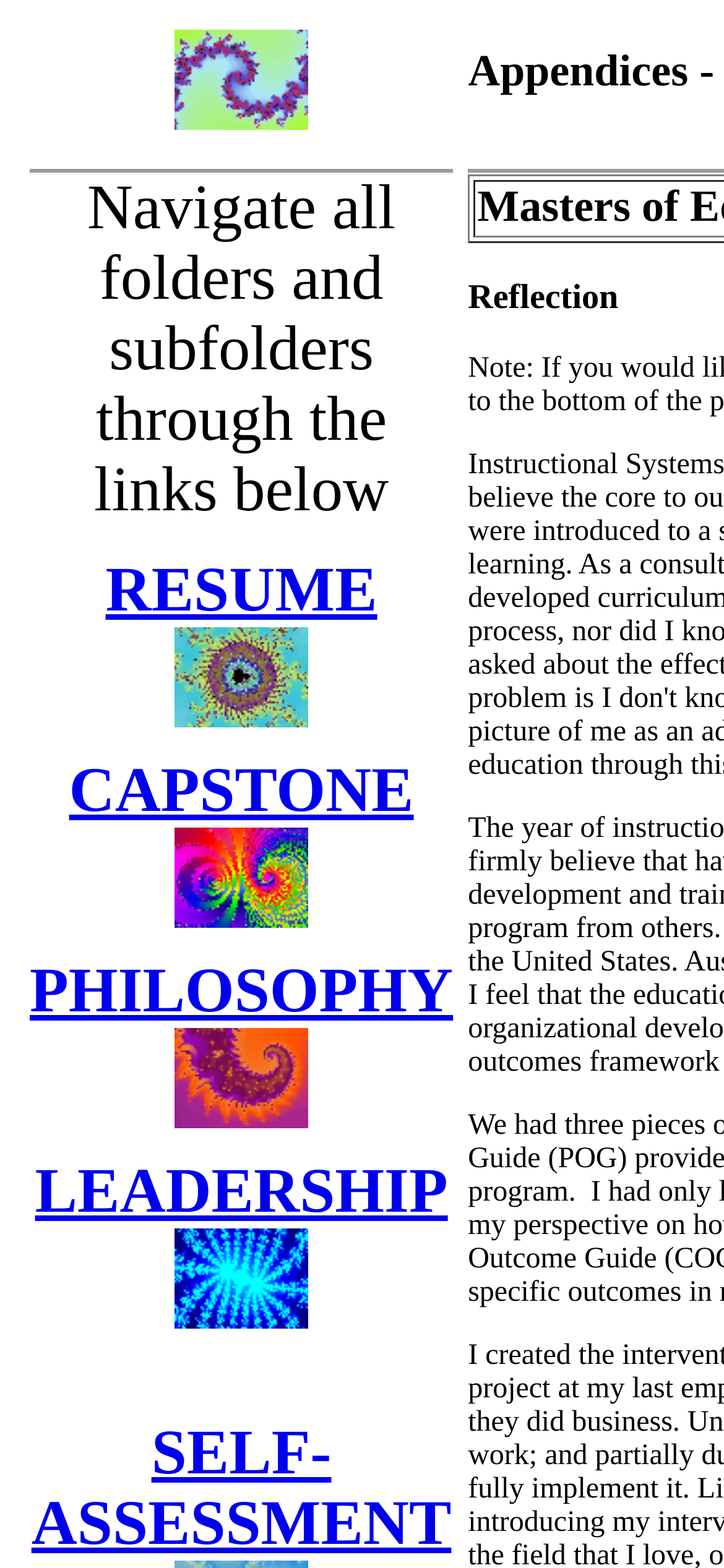Give a succinct answer to this question in a single word or phrase: 
How many links are on the webpage?

7